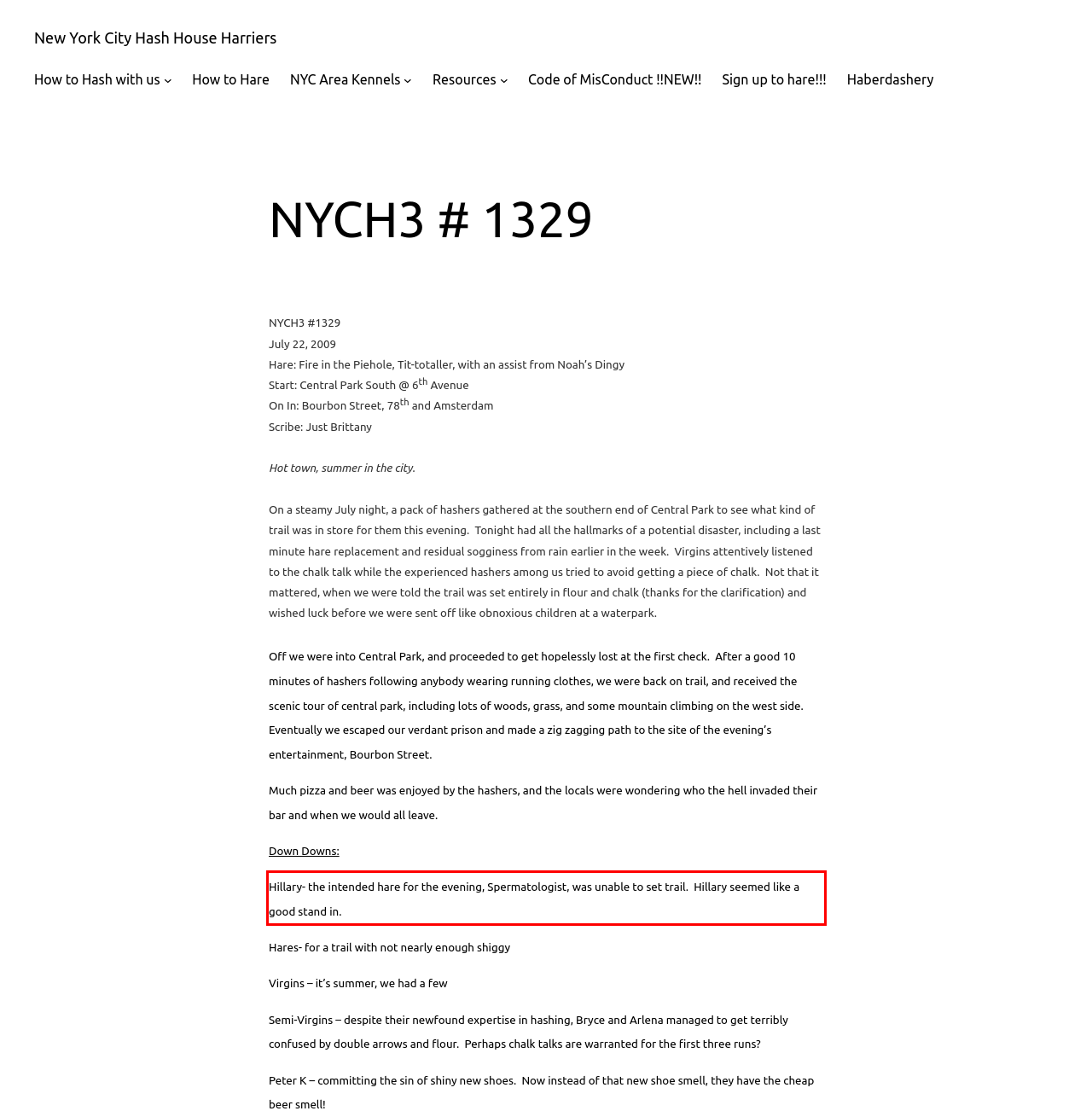You have a screenshot of a webpage with a red bounding box. Identify and extract the text content located inside the red bounding box.

Hillary- the intended hare for the evening, Spermatologist, was unable to set trail. Hillary seemed like a good stand in.